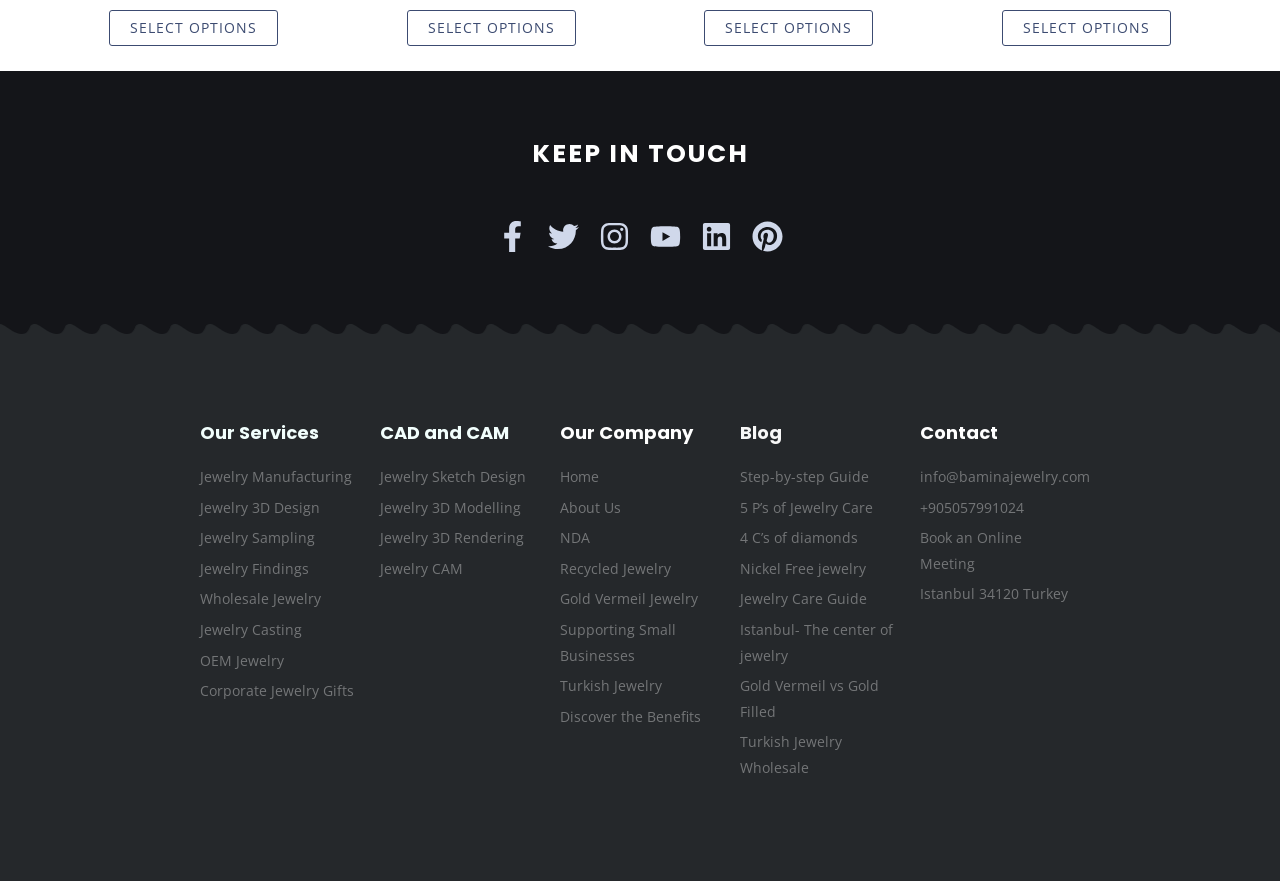Find the bounding box coordinates of the area to click in order to follow the instruction: "Follow us on Facebook".

[0.388, 0.251, 0.412, 0.287]